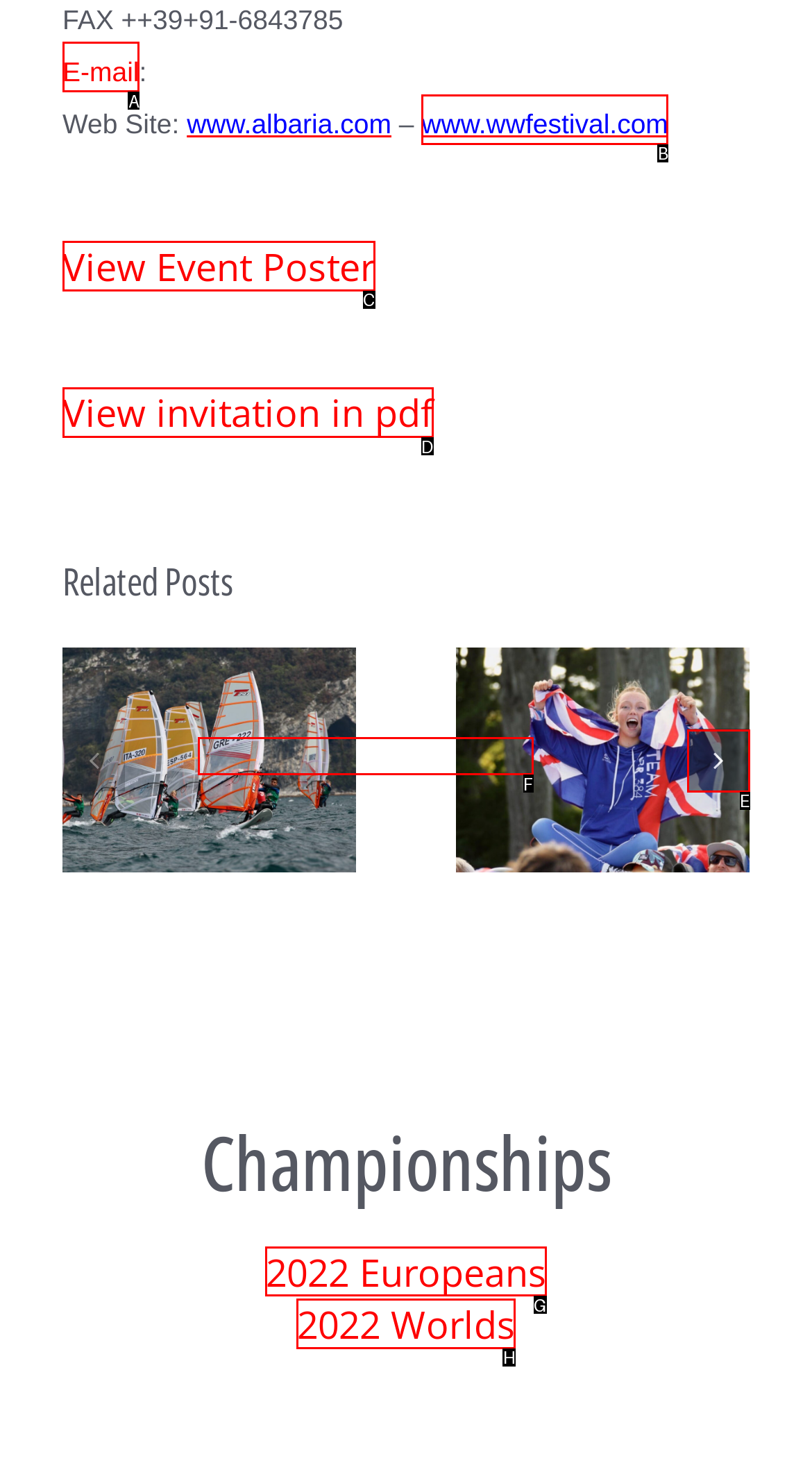Select the appropriate letter to fulfill the given instruction: Go to 2022 Europeans
Provide the letter of the correct option directly.

G